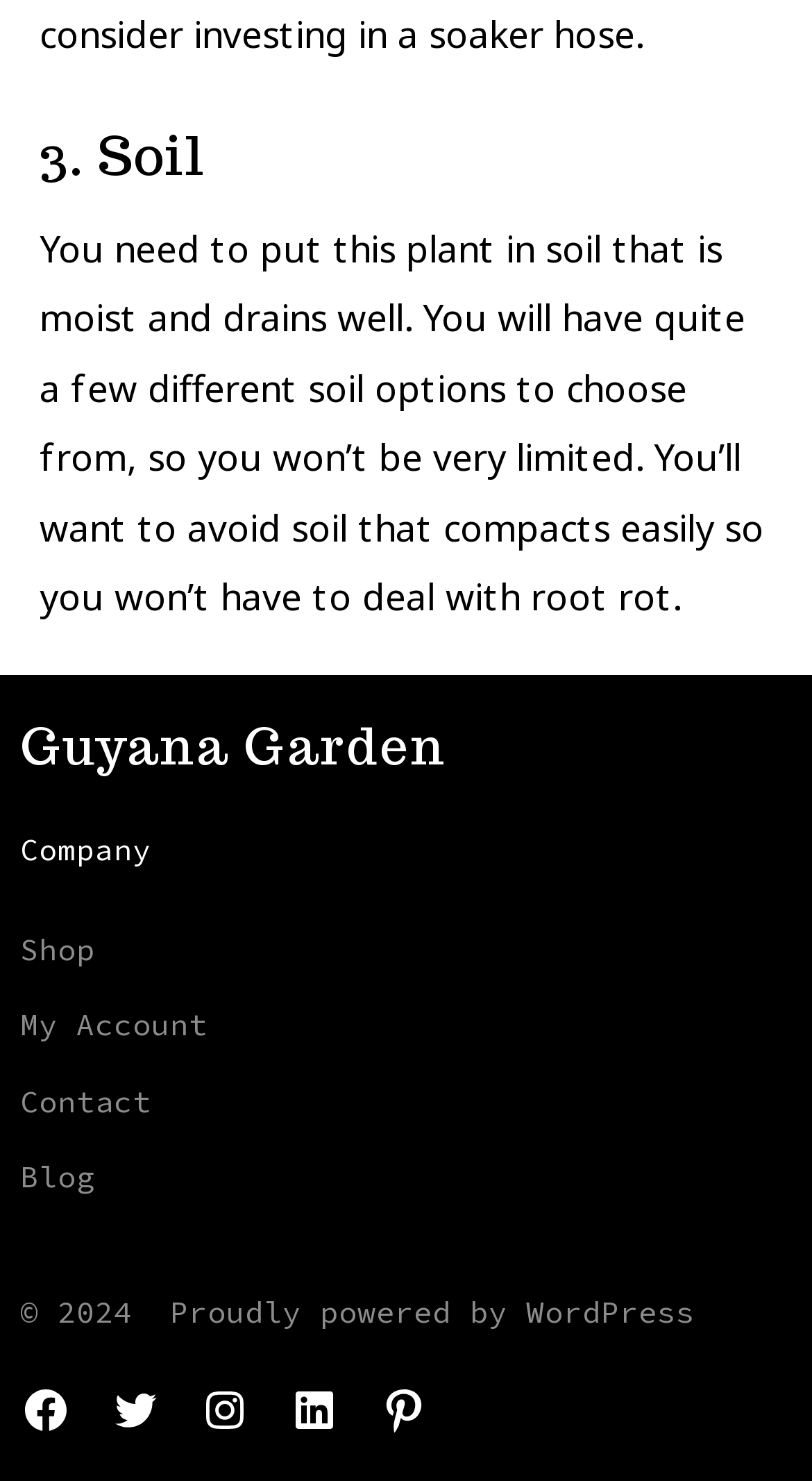Please give a short response to the question using one word or a phrase:
What type of soil is recommended for the plant?

Moist and well-draining